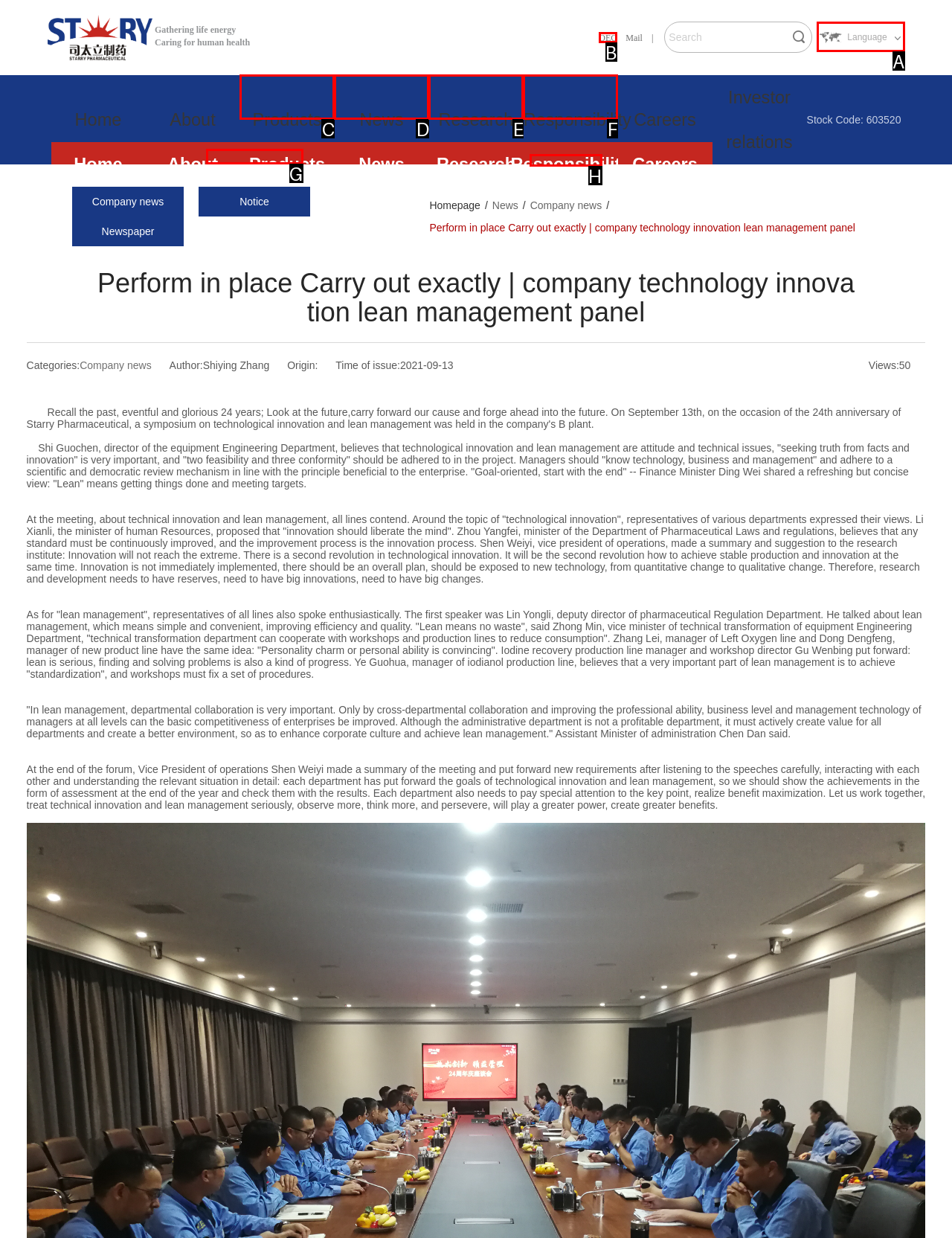Which option should be clicked to execute the following task: Switch language? Respond with the letter of the selected option.

A